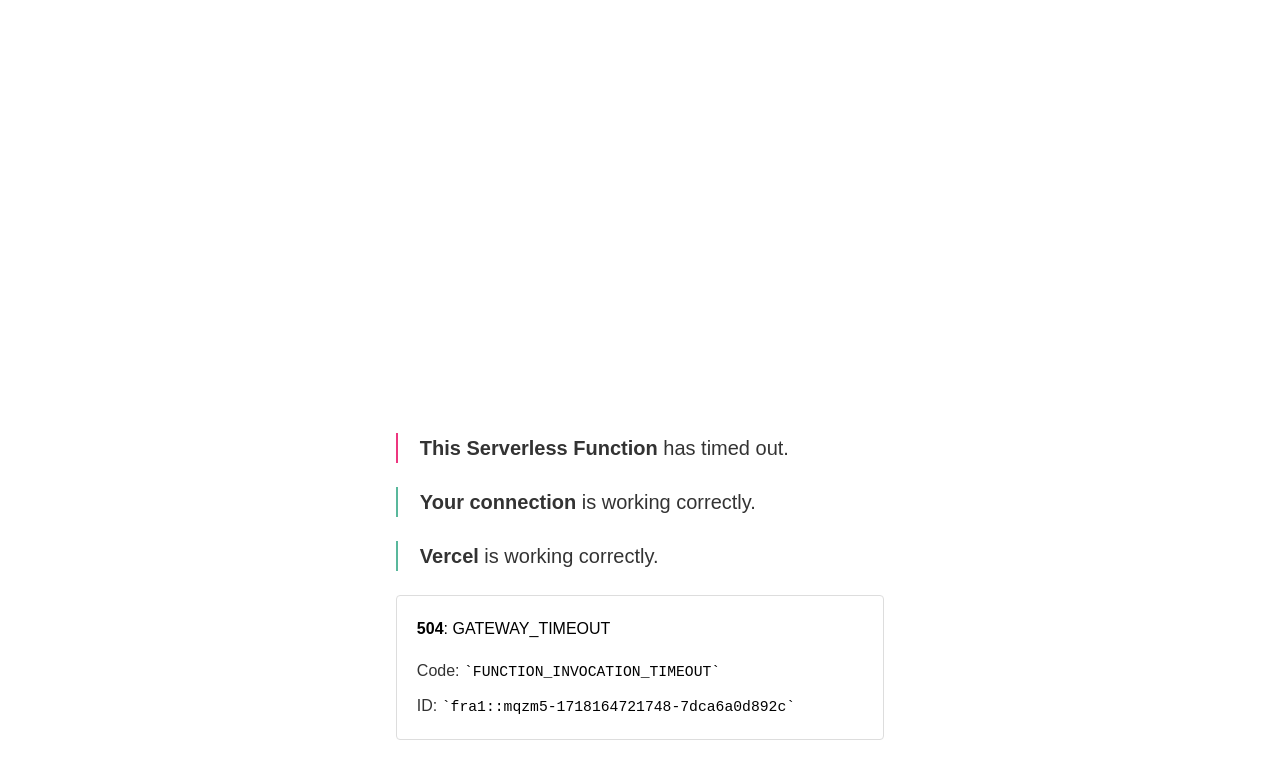Respond to the question below with a single word or phrase: What is the name of the platform mentioned?

Vercel